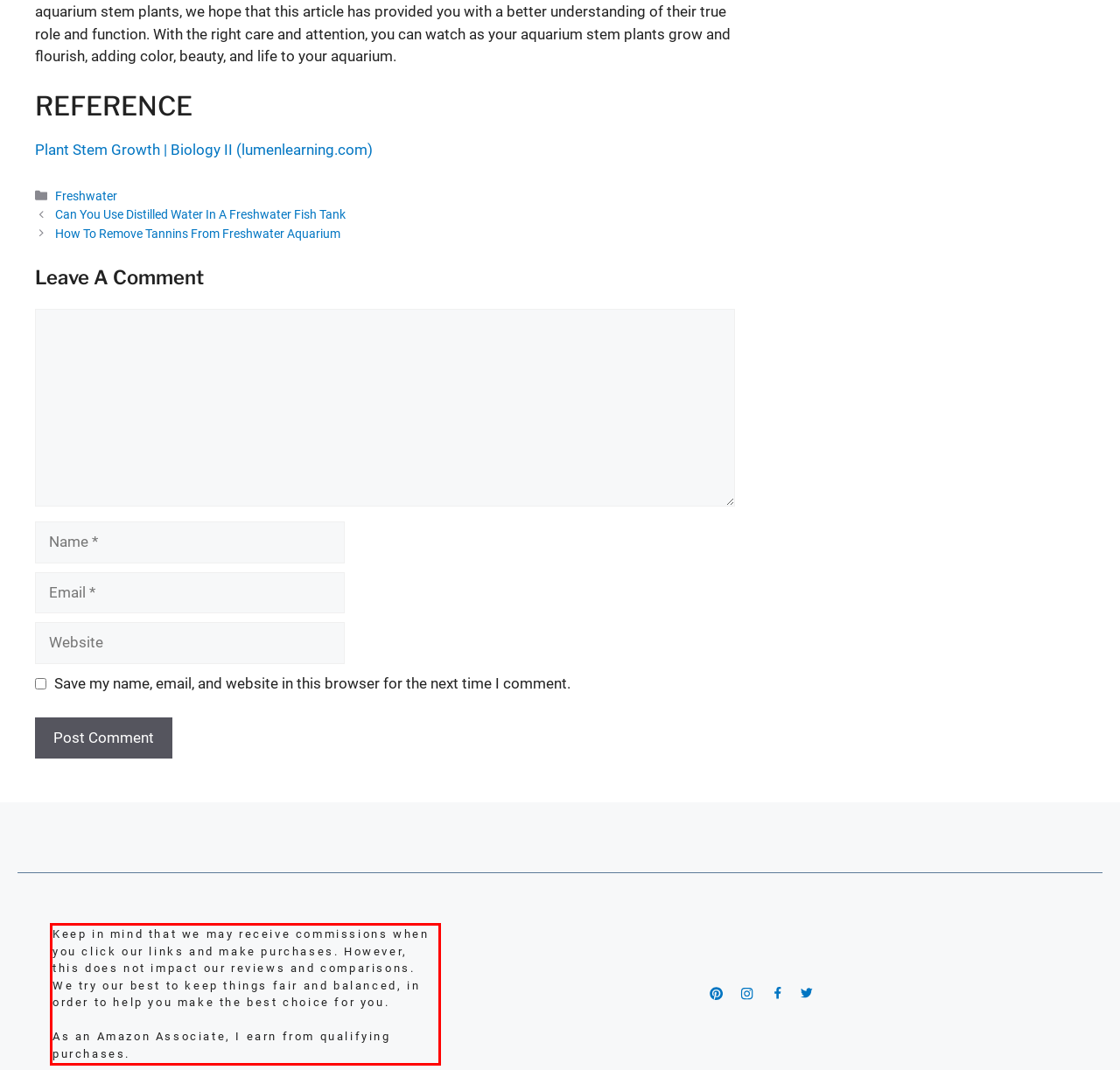You are provided with a screenshot of a webpage that includes a UI element enclosed in a red rectangle. Extract the text content inside this red rectangle.

Keep in mind that we may receive commissions when you click our links and make purchases. However, this does not impact our reviews and comparisons. We try our best to keep things fair and balanced, in order to help you make the best choice for you. As an Amazon Associate, I earn from qualifying purchases.